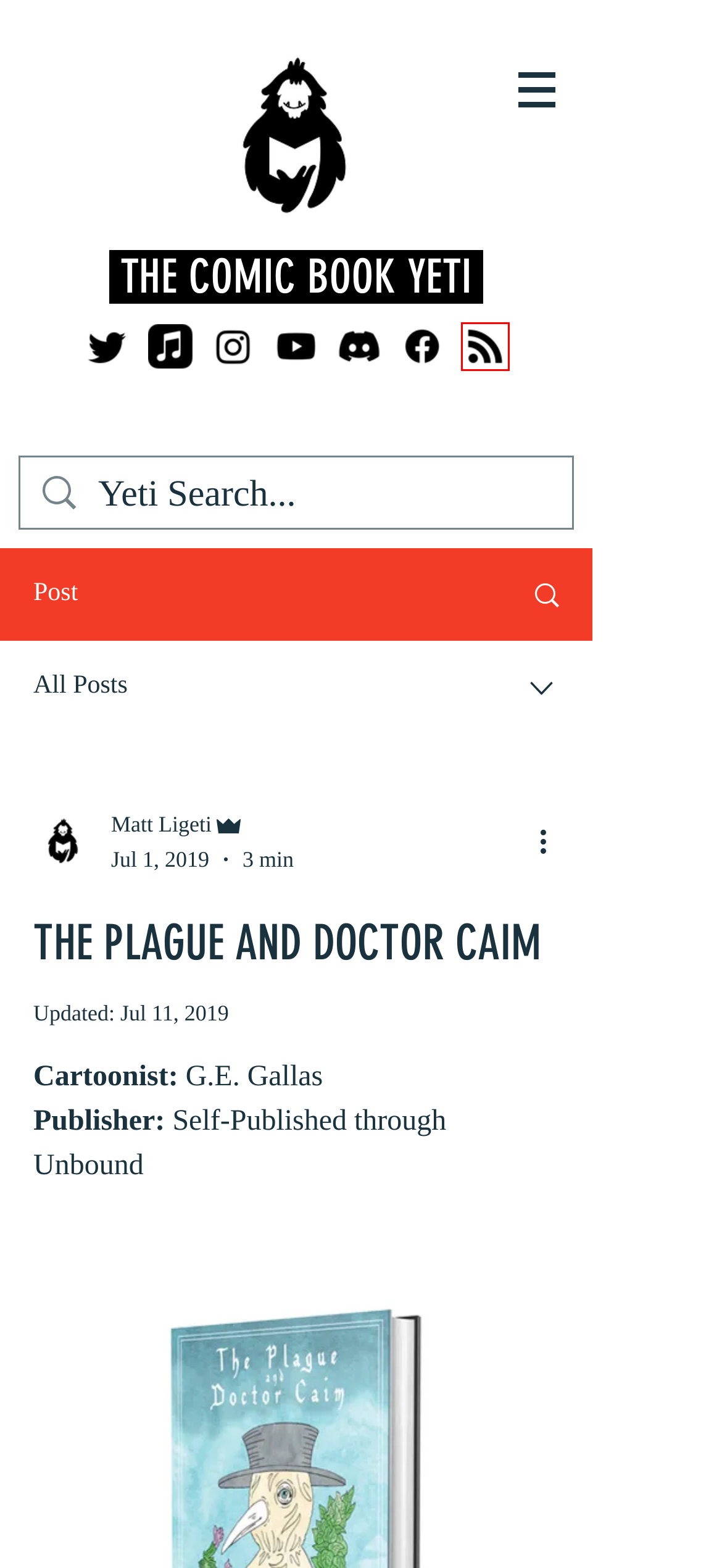You see a screenshot of a webpage with a red bounding box surrounding an element. Pick the webpage description that most accurately represents the new webpage after interacting with the element in the red bounding box. The options are:
A. 4 COLOR LOW-DOWN: Weekly Comics News 6/12/24
B. Comic Book Yeti
C. The George Bess Horror Collection: Now Live on Kickstarter
D. #Plague
E. Articles | Comic Book Yeti
F. #Fantasy
G. #DarkHumor
H. #Gallas

B